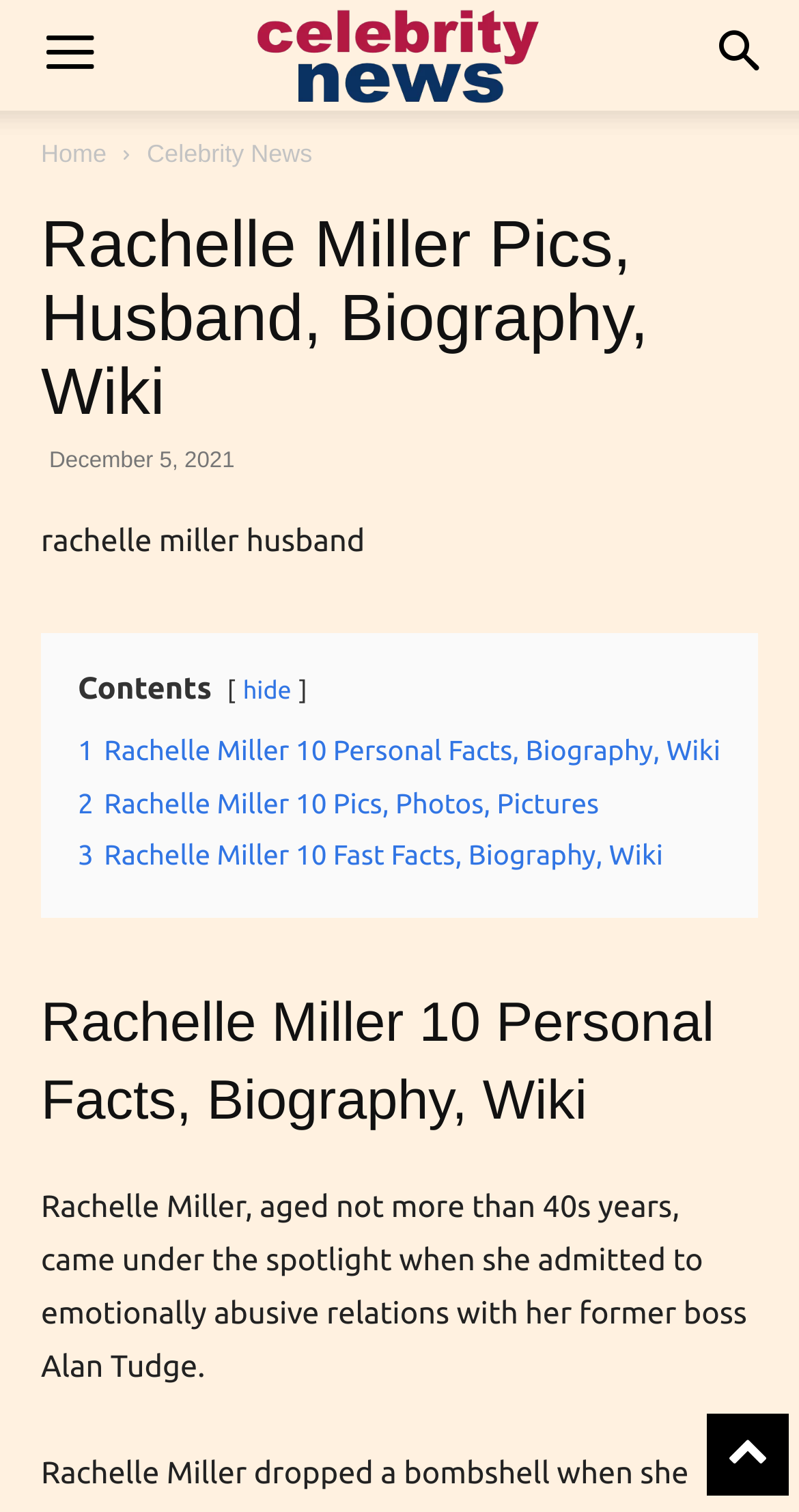Provide an in-depth caption for the contents of the webpage.

This webpage is about Rachelle Miller, featuring her personal facts, biography, and wiki. At the top right corner, there is a search button. On the top left, there is a mobile toggle button and a logo image with the text "celebrity news". Below the logo, there are two links, "Home" and "Celebrity News", which are positioned side by side.

The main content of the webpage is divided into sections. The first section has a heading "Rachelle Miller Pics, Husband, Biography, Wiki" and a timestamp "December 5, 2021". Below the heading, there is a brief description of Rachelle Miller, mentioning her husband. 

The next section is titled "Contents" and has several links, including "1 Rachelle Miller 10 Personal Facts, Biography, Wiki", "2 Rachelle Miller 10 Pics, Photos, Pictures", and "3 Rachelle Miller 10 Fast Facts, Biography, Wiki". These links are listed vertically, one below the other.

Following the links, there is a heading "Rachelle Miller 10 Personal Facts, Biography, Wiki" and a paragraph of text that provides more information about Rachelle Miller, including her age and her experience with emotionally abusive relationships.